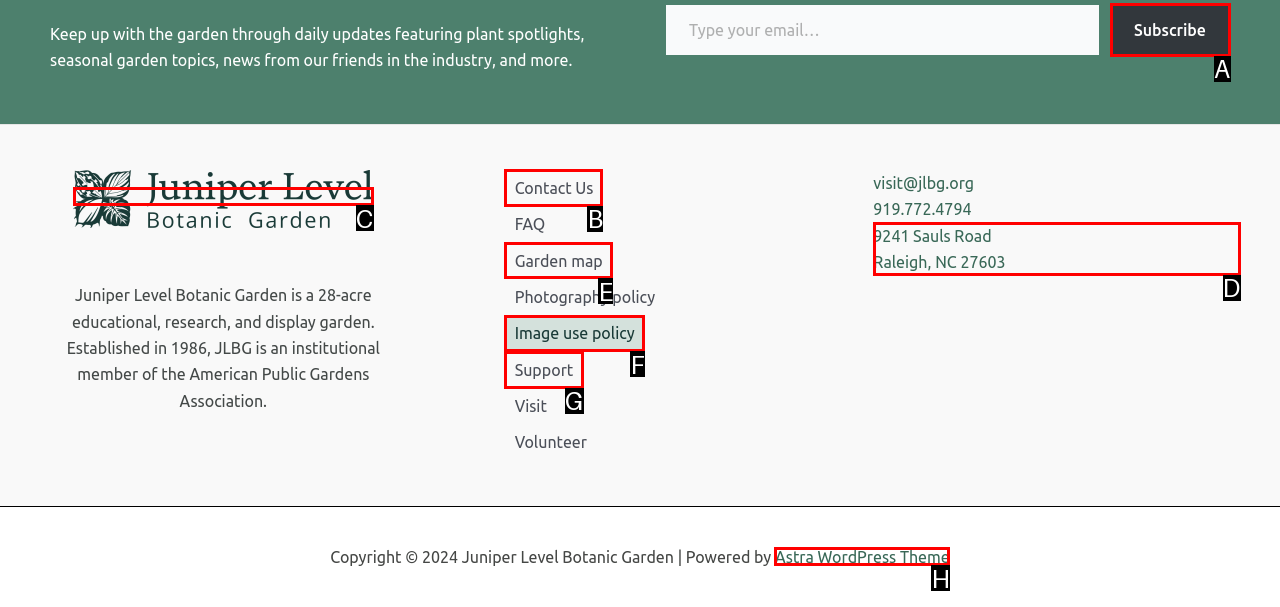Which lettered option should be clicked to perform the following task: Visit the Contact Us page
Respond with the letter of the appropriate option.

B